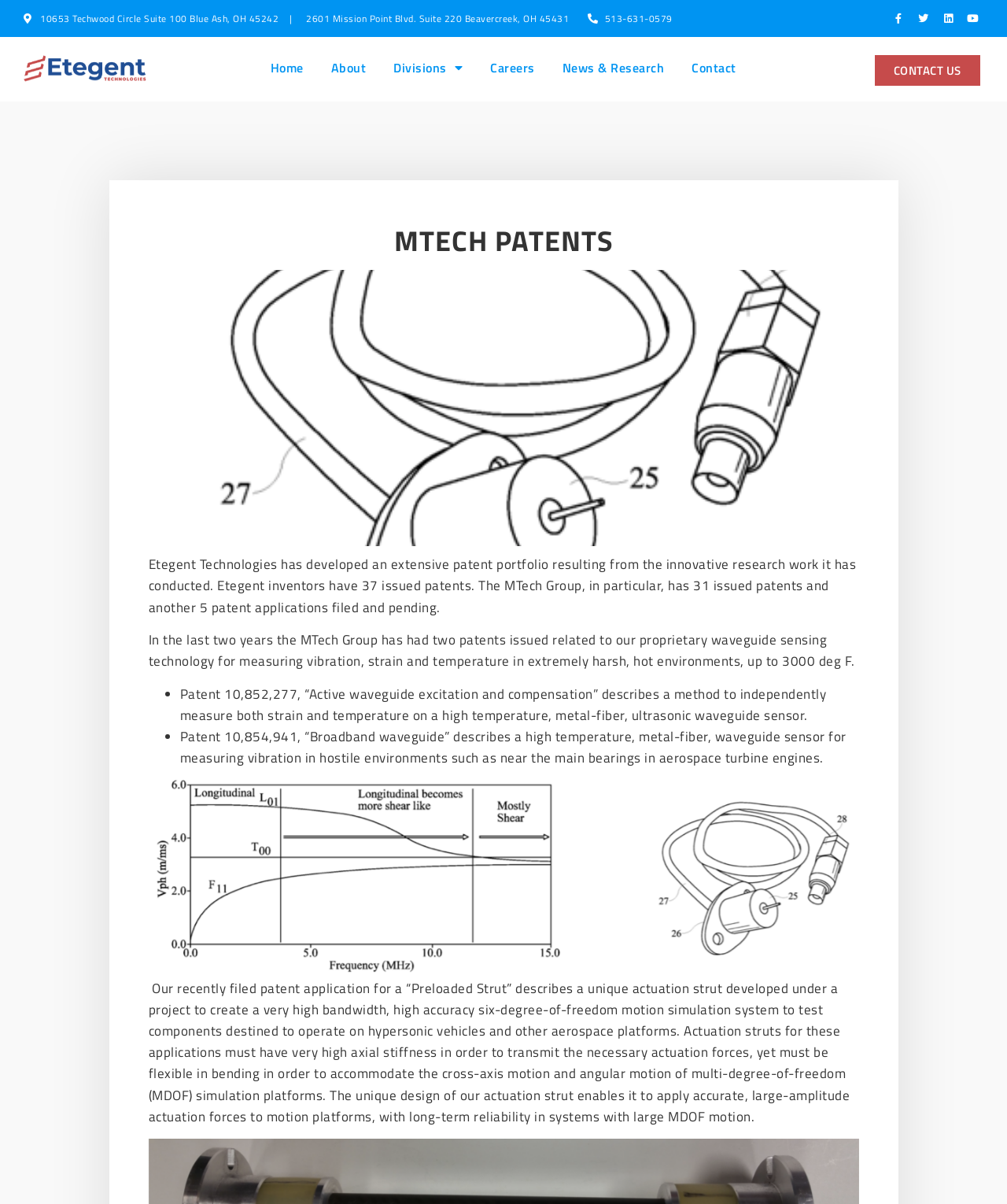Please identify the bounding box coordinates of the element I need to click to follow this instruction: "Click the Facebook link".

[0.882, 0.007, 0.903, 0.024]